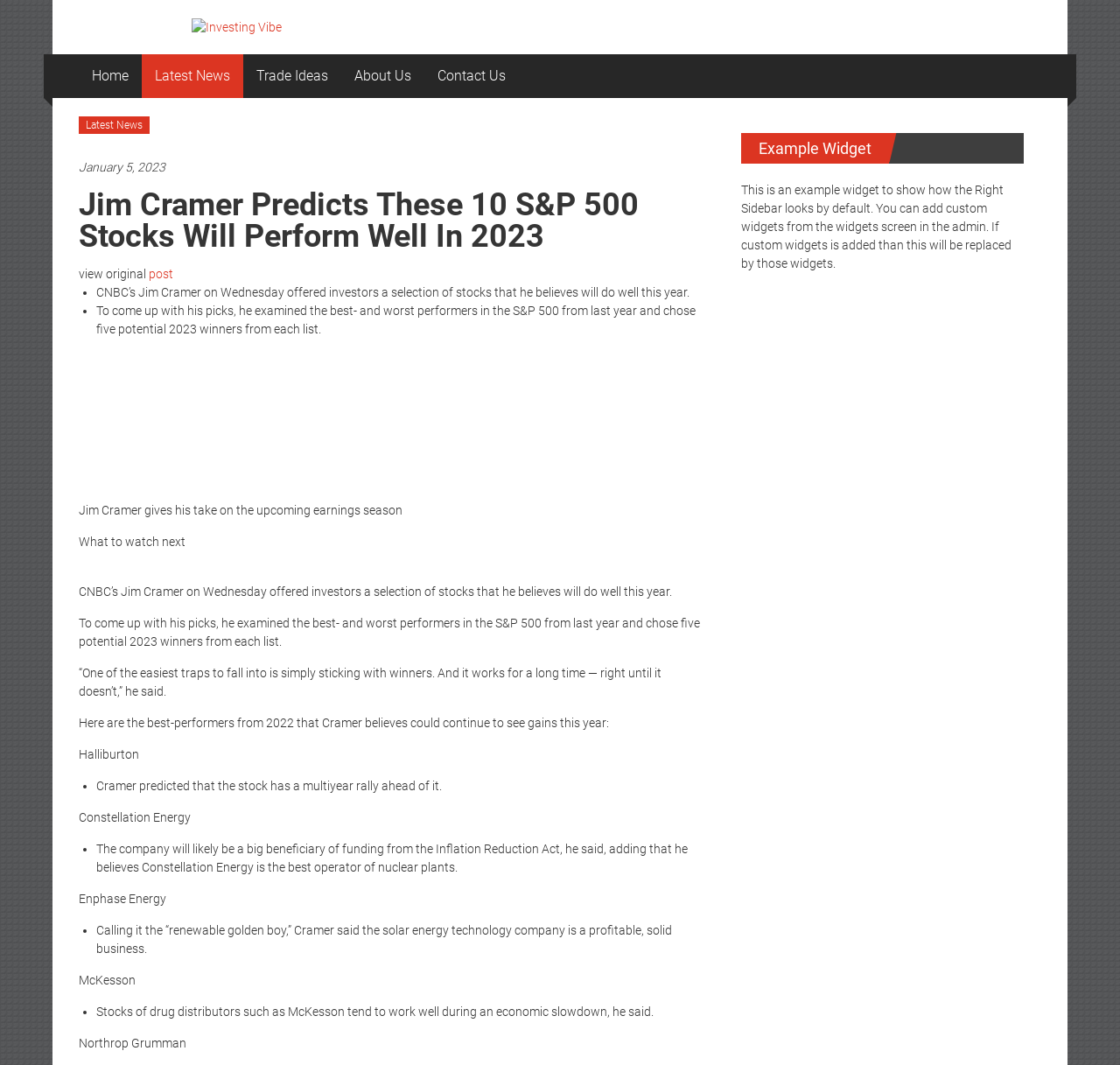Using the elements shown in the image, answer the question comprehensively: What is the topic of the article?

I inferred the topic of the article by reading the heading 'Jim Cramer Predicts These 10 S&P 500 Stocks Will Perform Well In 2023' and the surrounding text, which suggests that the article is about Jim Cramer's predictions for the stock market.